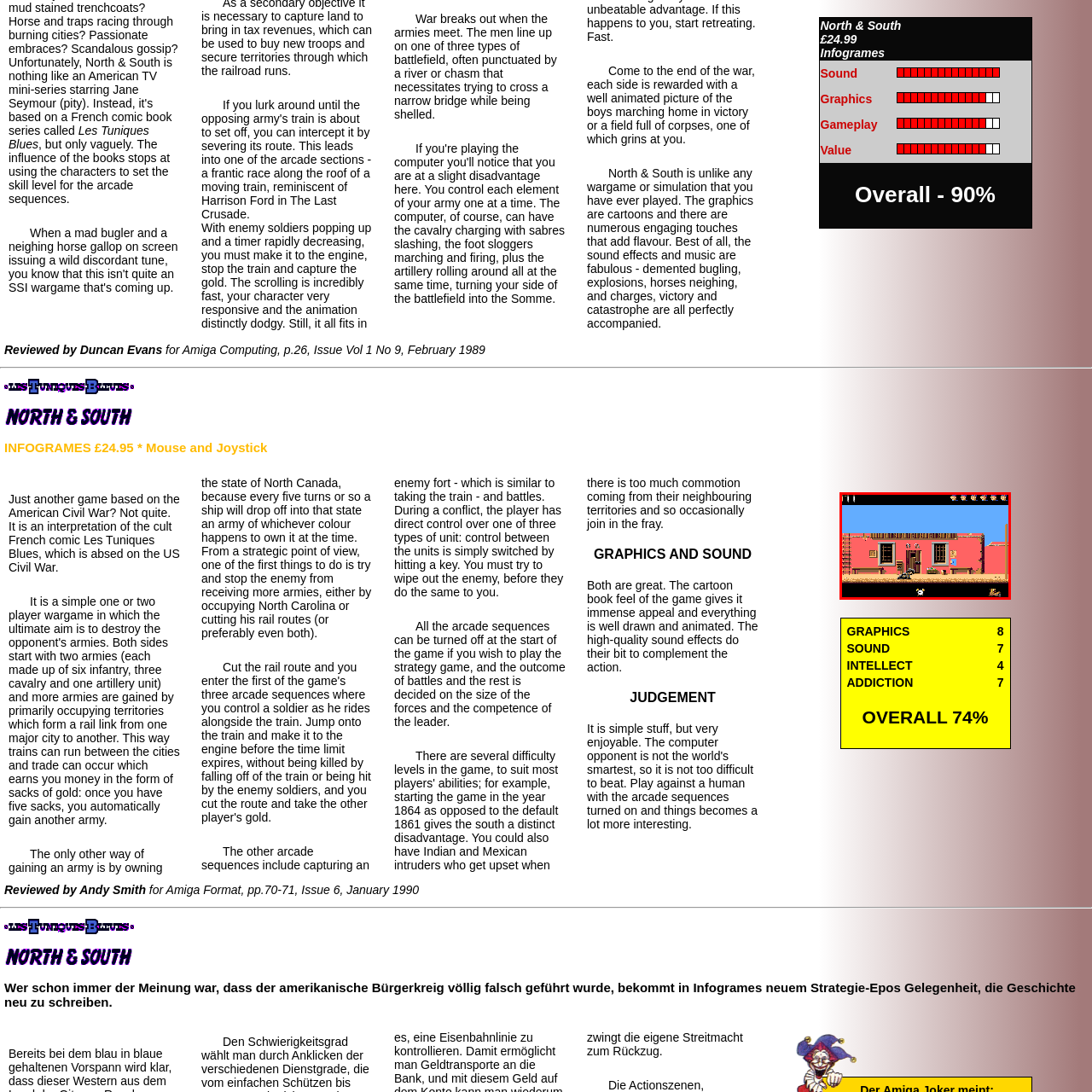What is the character in the scene preparing for?
Look at the image highlighted by the red bounding box and answer the question with a single word or brief phrase.

Action